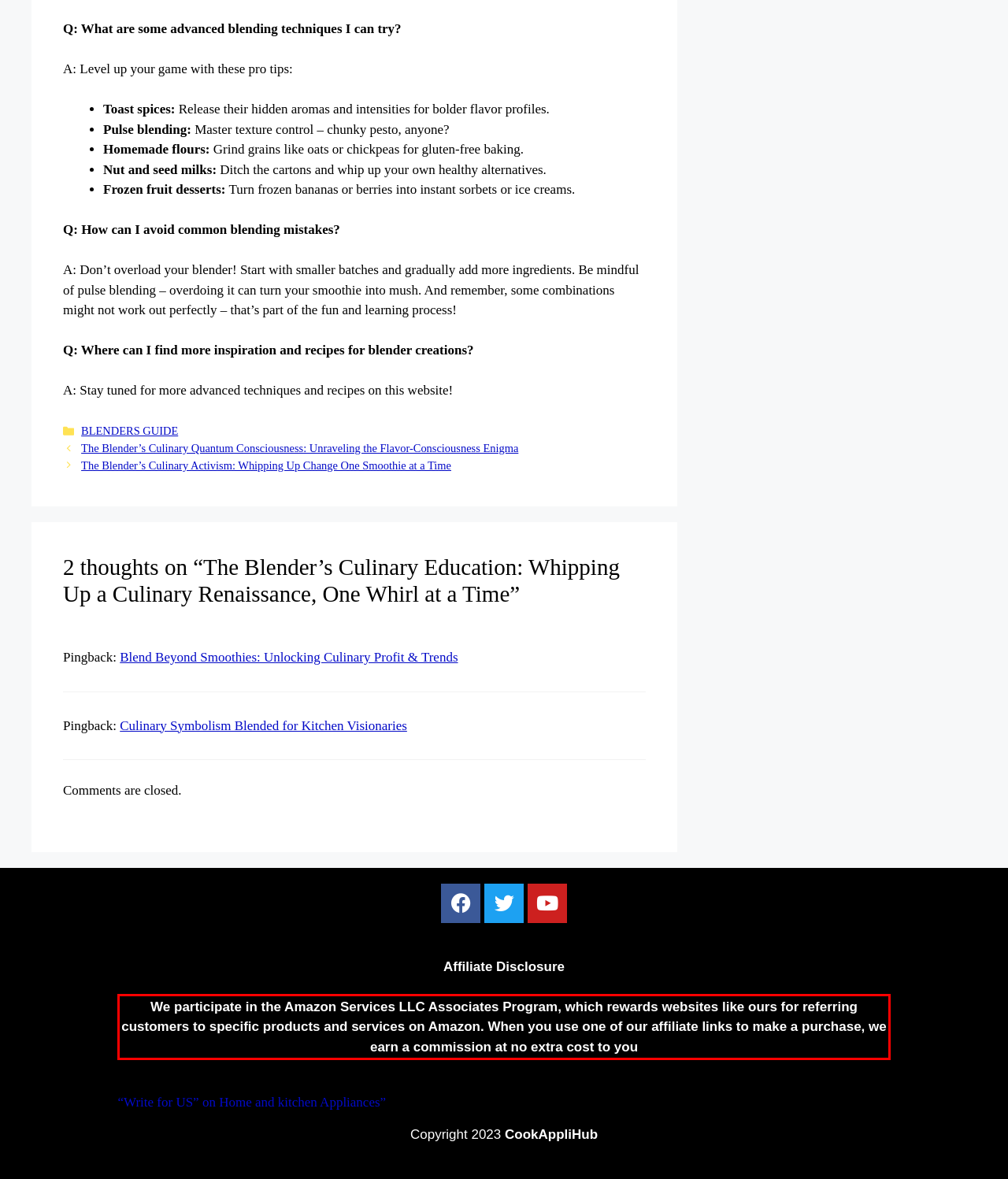Review the webpage screenshot provided, and perform OCR to extract the text from the red bounding box.

We participate in the Amazon Services LLC Associates Program, which rewards websites like ours for referring customers to specific products and services on Amazon. When you use one of our affiliate links to make a purchase, we earn a commission at no extra cost to you